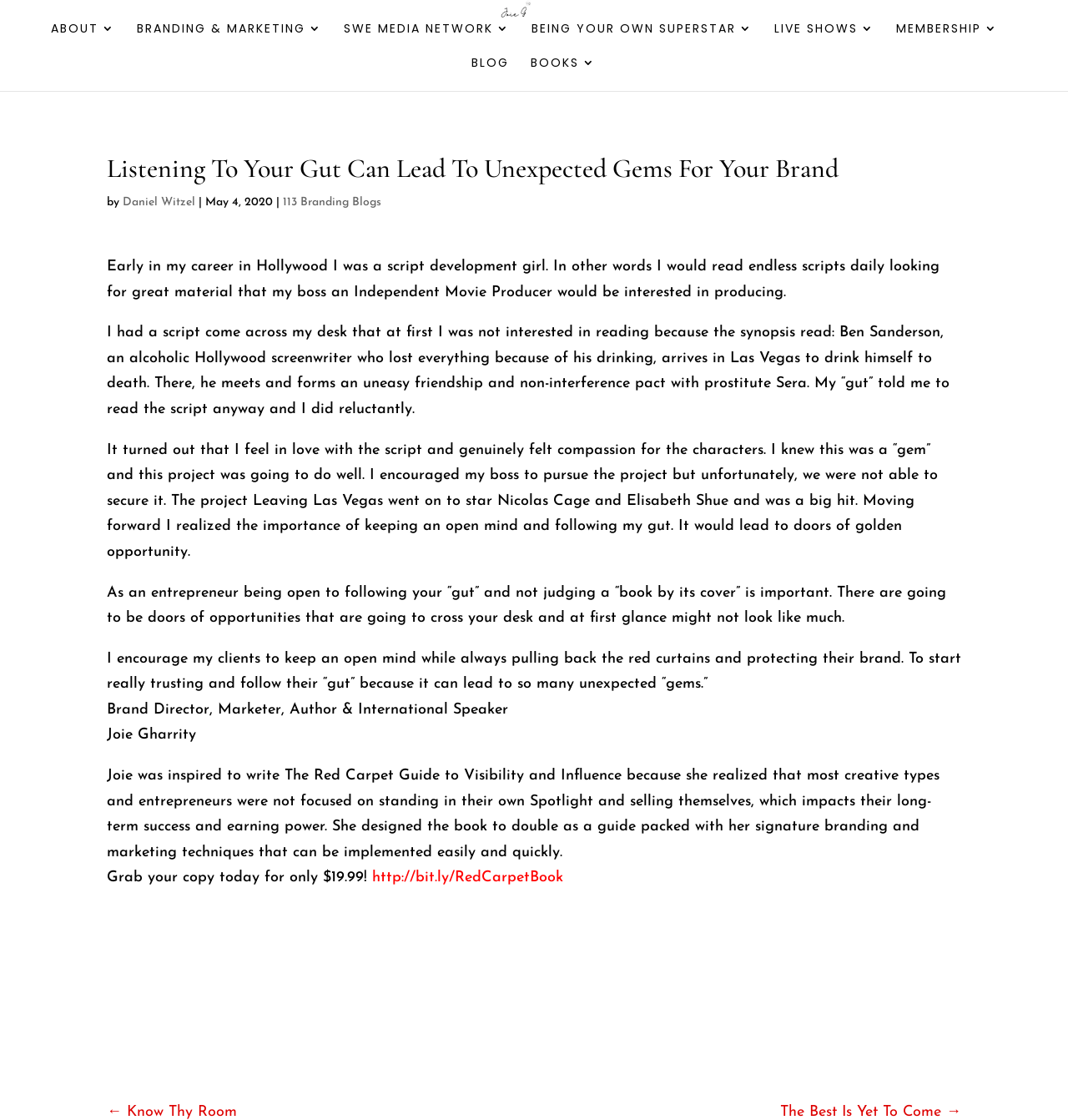Specify the bounding box coordinates of the region I need to click to perform the following instruction: "Click on ABOUT". The coordinates must be four float numbers in the range of 0 to 1, i.e., [left, top, right, bottom].

[0.047, 0.02, 0.107, 0.051]